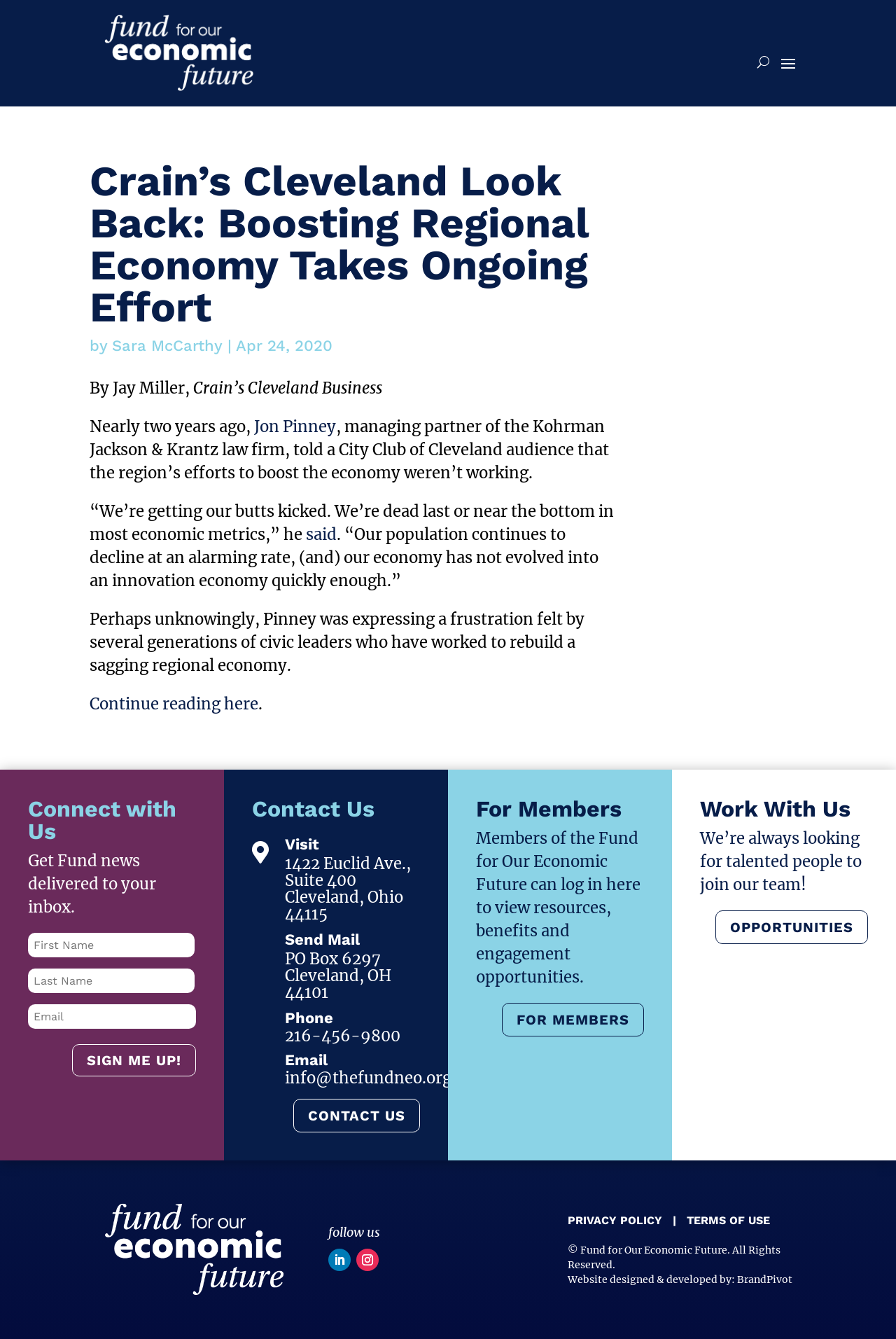From the element description: "TERMS OF USE", extract the bounding box coordinates of the UI element. The coordinates should be expressed as four float numbers between 0 and 1, in the order [left, top, right, bottom].

[0.766, 0.906, 0.859, 0.916]